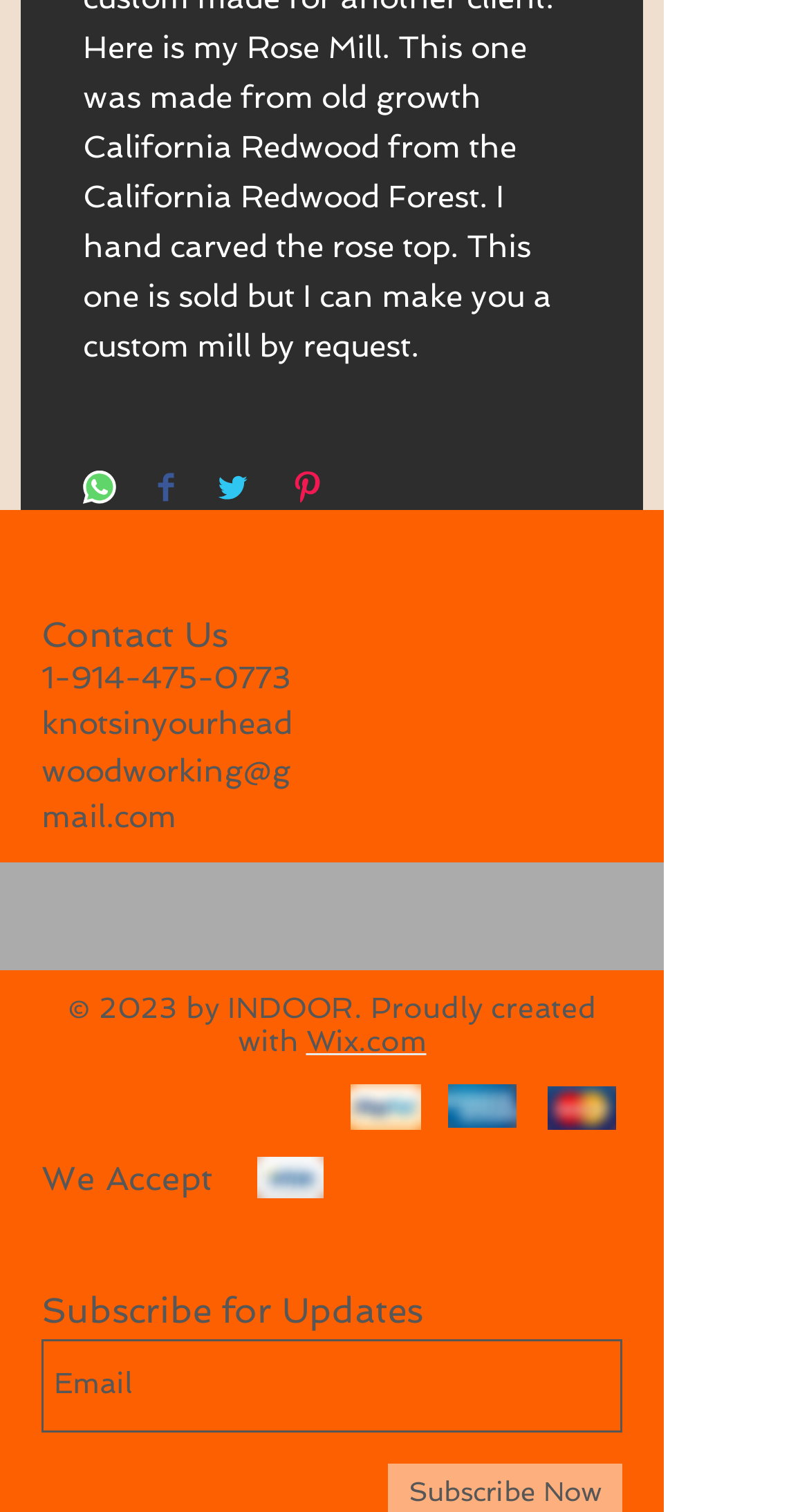What social media platforms can be shared on?
Refer to the image and provide a concise answer in one word or phrase.

WhatsApp, Facebook, Twitter, Pinterest